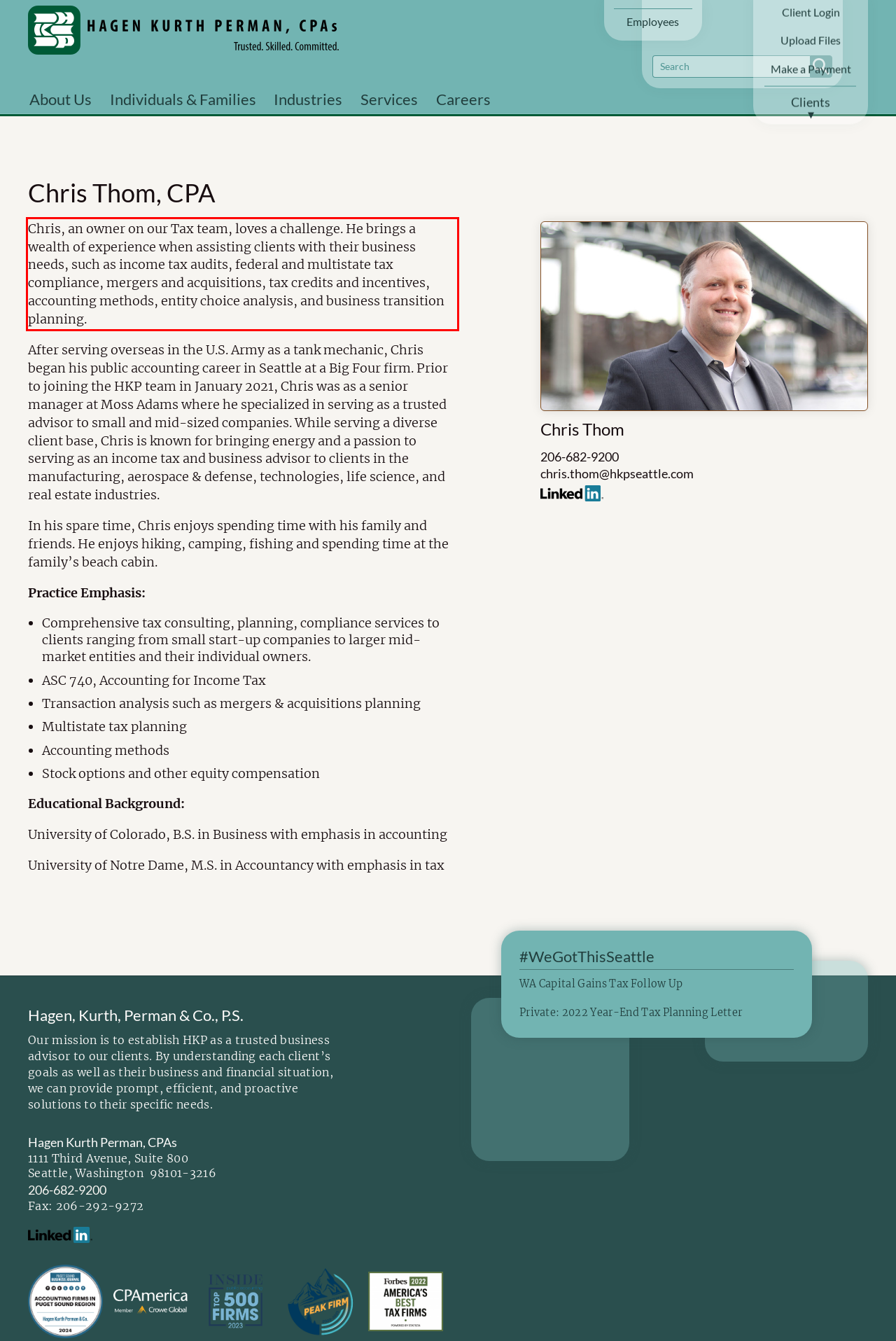Please look at the webpage screenshot and extract the text enclosed by the red bounding box.

Chris, an owner on our Tax team, loves a challenge. He brings a wealth of experience when assisting clients with their business needs, such as income tax audits, federal and multistate tax compliance, mergers and acquisitions, tax credits and incentives, accounting methods, entity choice analysis, and business transition planning.